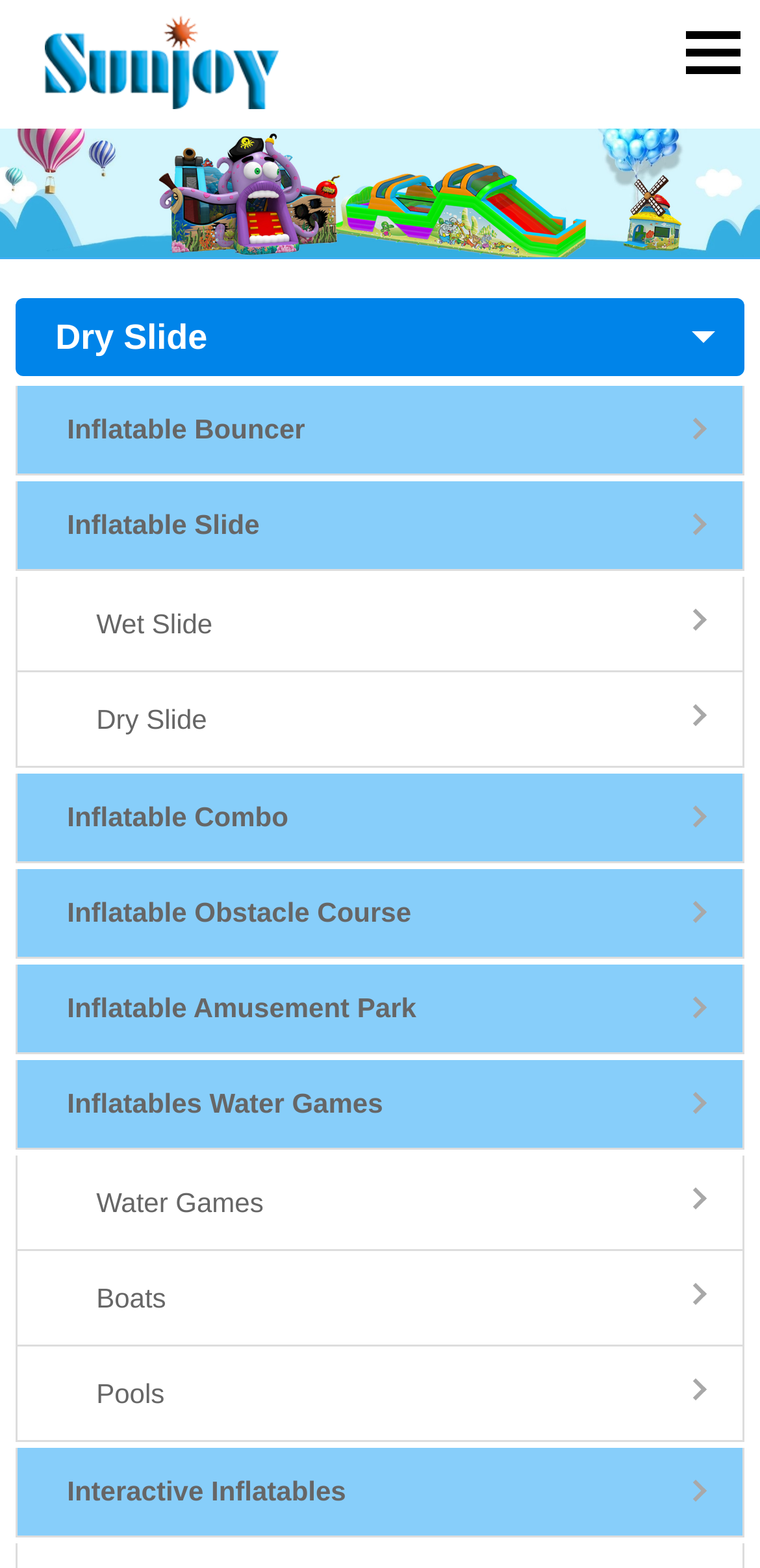What is the name of the company mentioned on this webpage?
Using the image as a reference, answer the question with a short word or phrase.

Sunjoy Inflatables